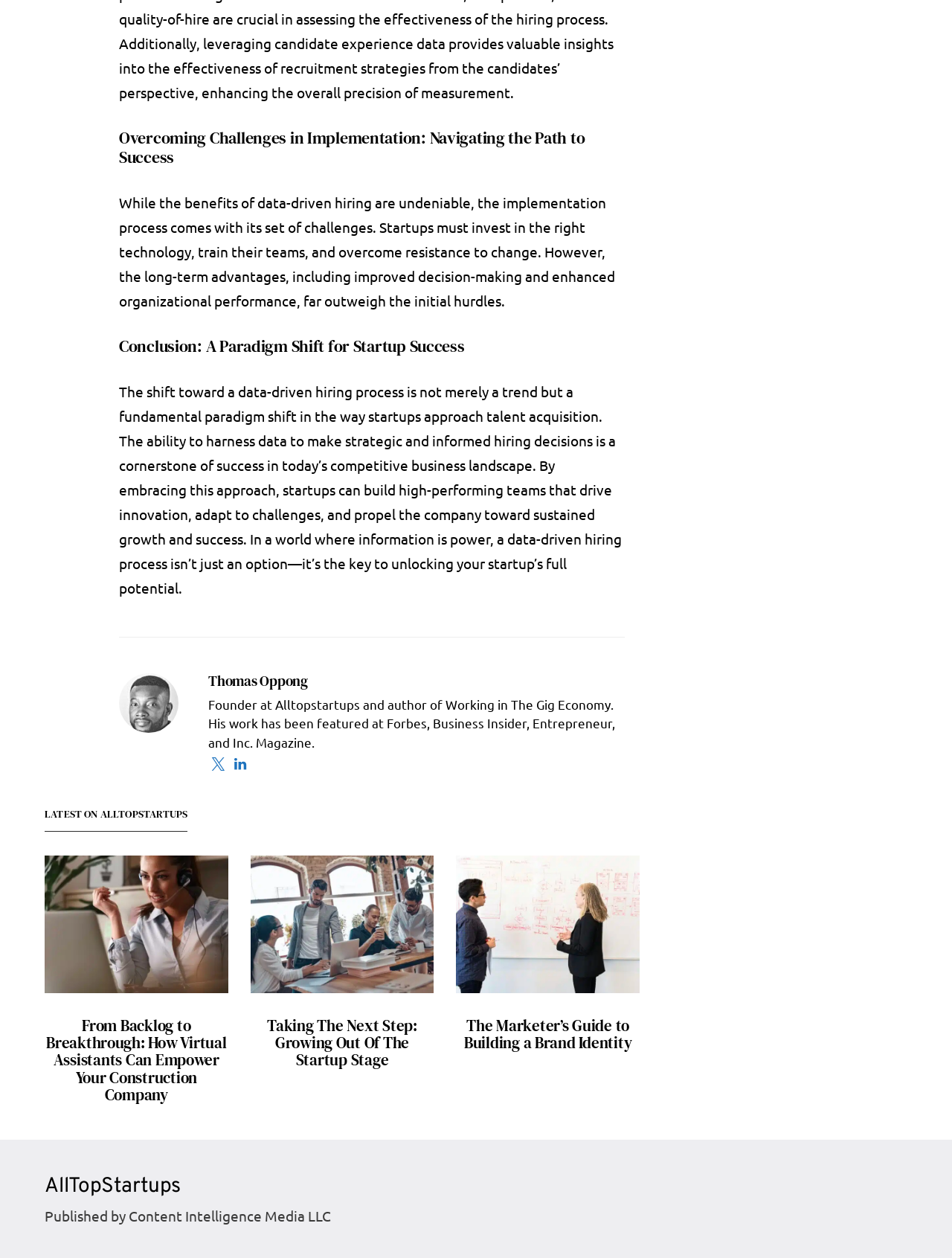Provide the bounding box coordinates of the area you need to click to execute the following instruction: "Visit the homepage of AllTopStartups".

[0.047, 0.935, 0.19, 0.951]